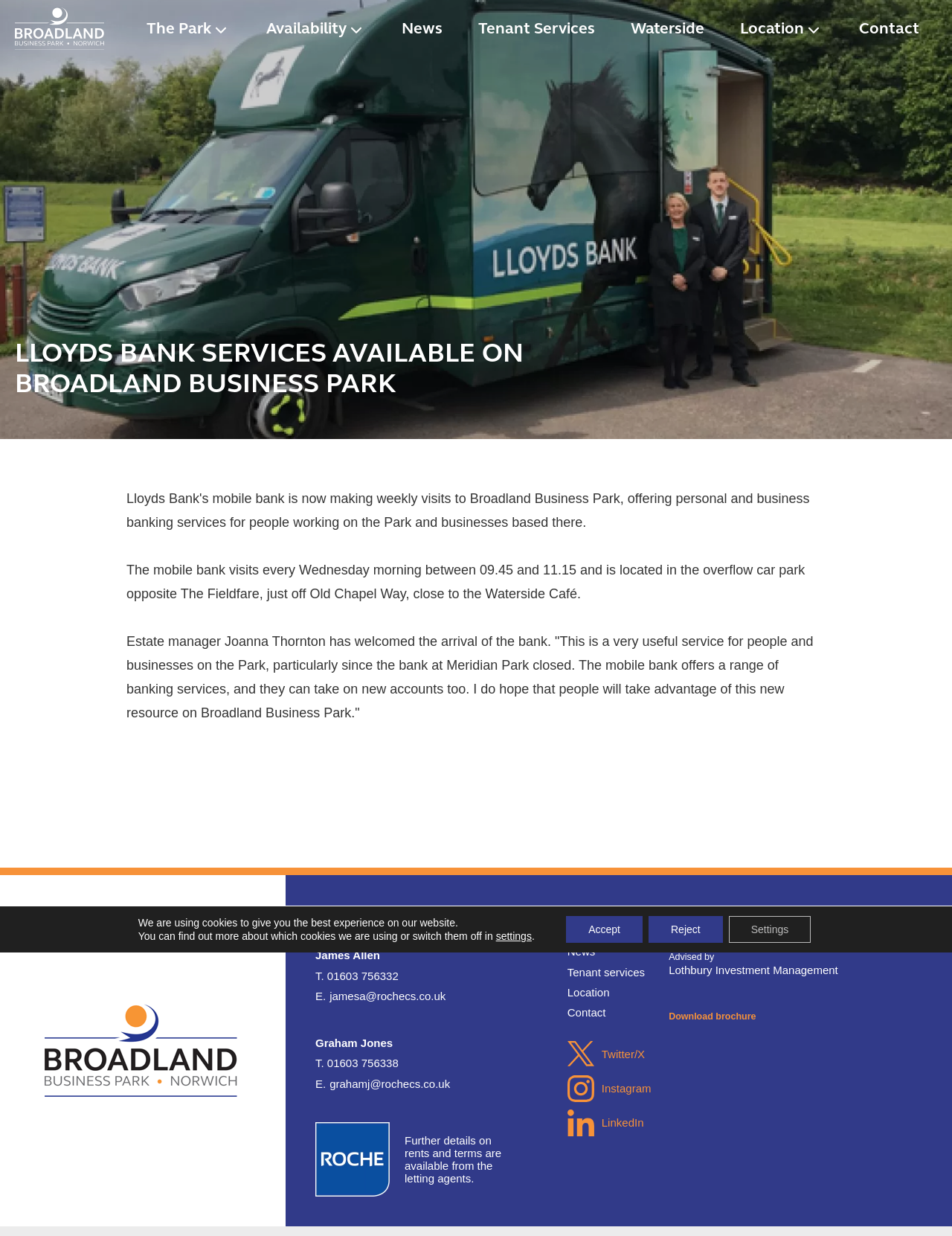Identify the bounding box of the HTML element described here: "Brent's Blog". Provide the coordinates as four float numbers between 0 and 1: [left, top, right, bottom].

None